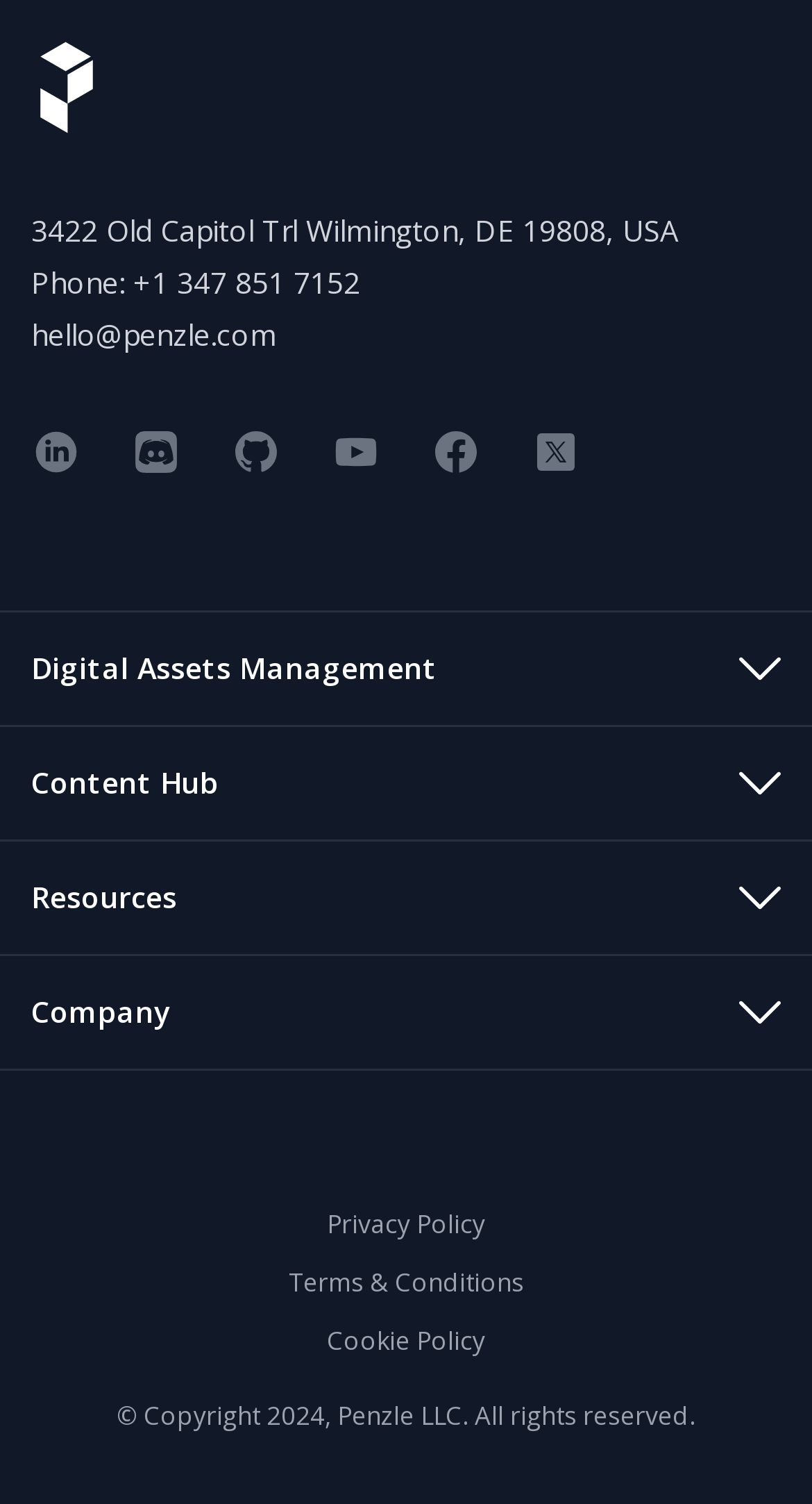Locate the bounding box coordinates of the area that needs to be clicked to fulfill the following instruction: "Open LinkedIn profile". The coordinates should be in the format of four float numbers between 0 and 1, namely [left, top, right, bottom].

[0.038, 0.284, 0.1, 0.317]